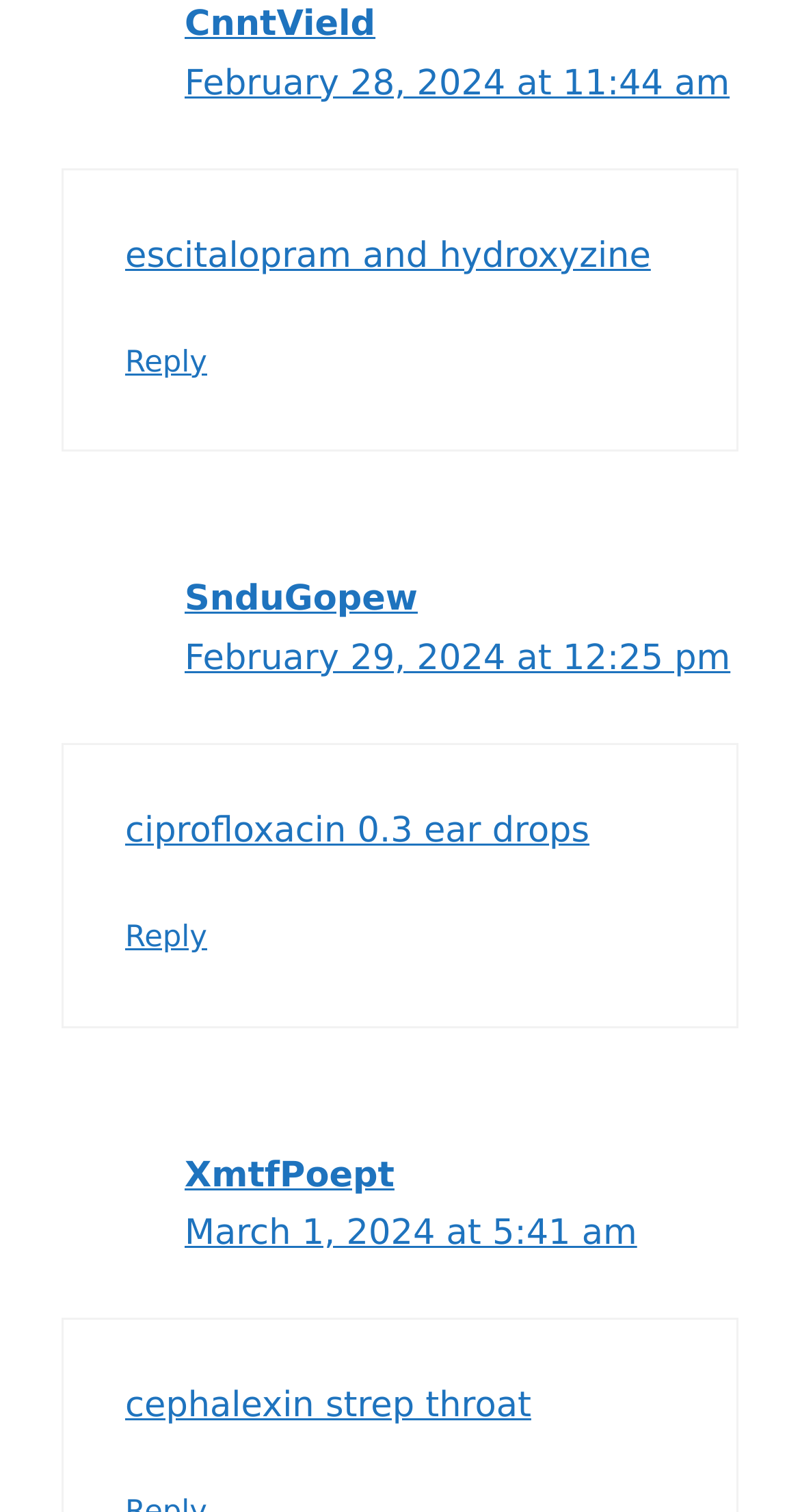Determine the bounding box coordinates for the UI element described. Format the coordinates as (top-left x, top-left y, bottom-right x, bottom-right y) and ensure all values are between 0 and 1. Element description: SnduGopew

[0.231, 0.383, 0.522, 0.411]